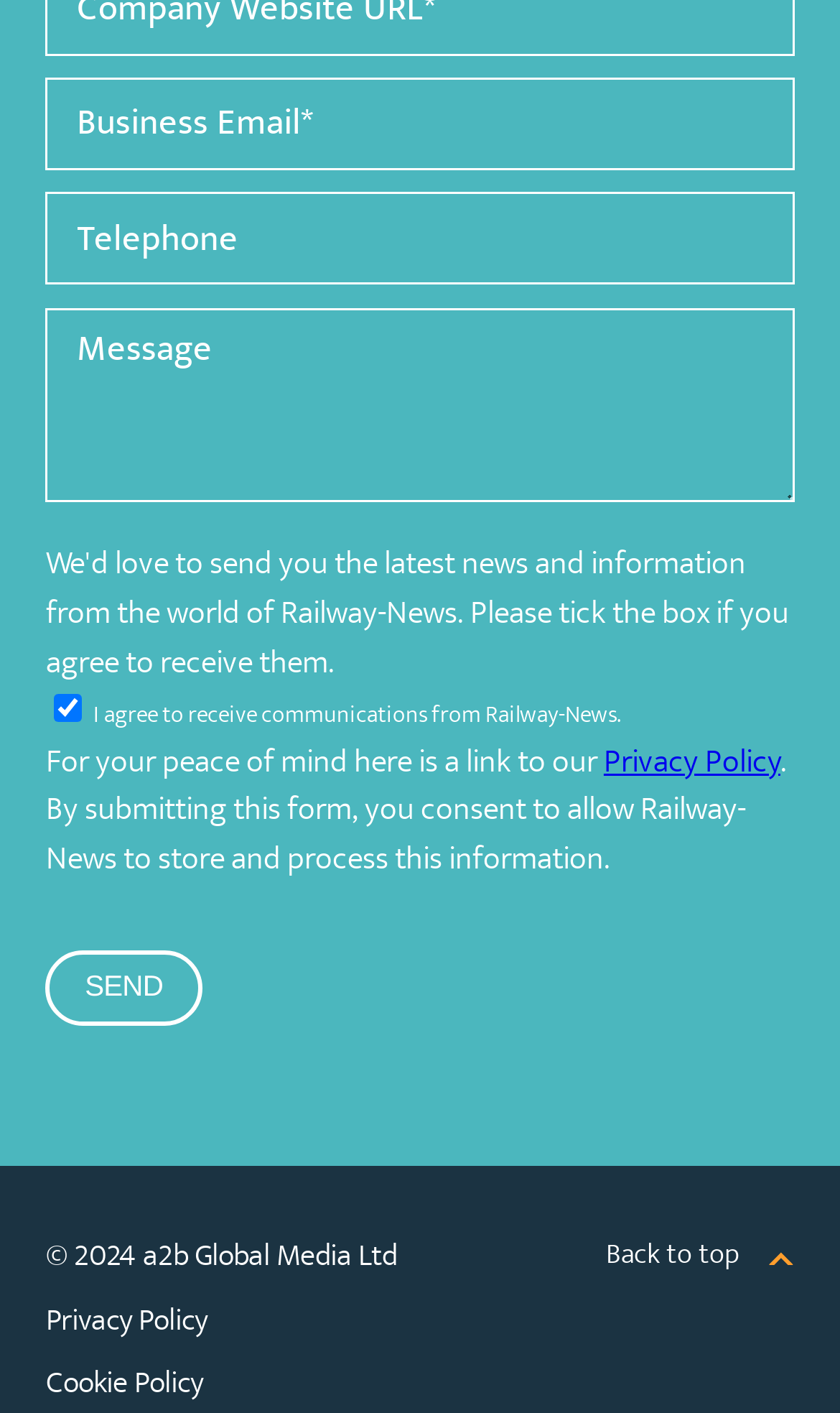Identify the coordinates of the bounding box for the element that must be clicked to accomplish the instruction: "Write a message".

[0.055, 0.217, 0.945, 0.356]